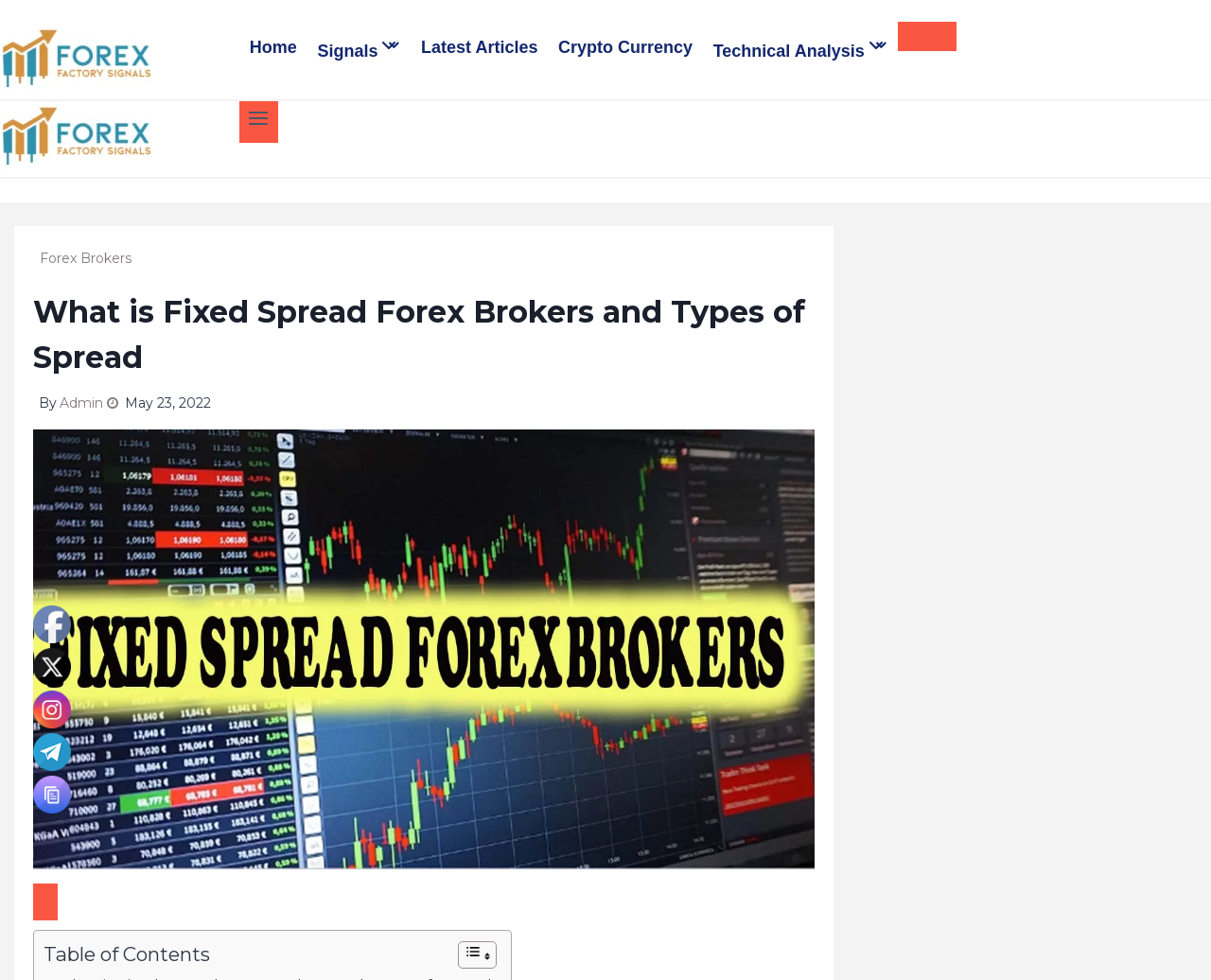Locate the bounding box coordinates of the segment that needs to be clicked to meet this instruction: "Toggle the Table of Content".

[0.366, 0.96, 0.406, 0.994]